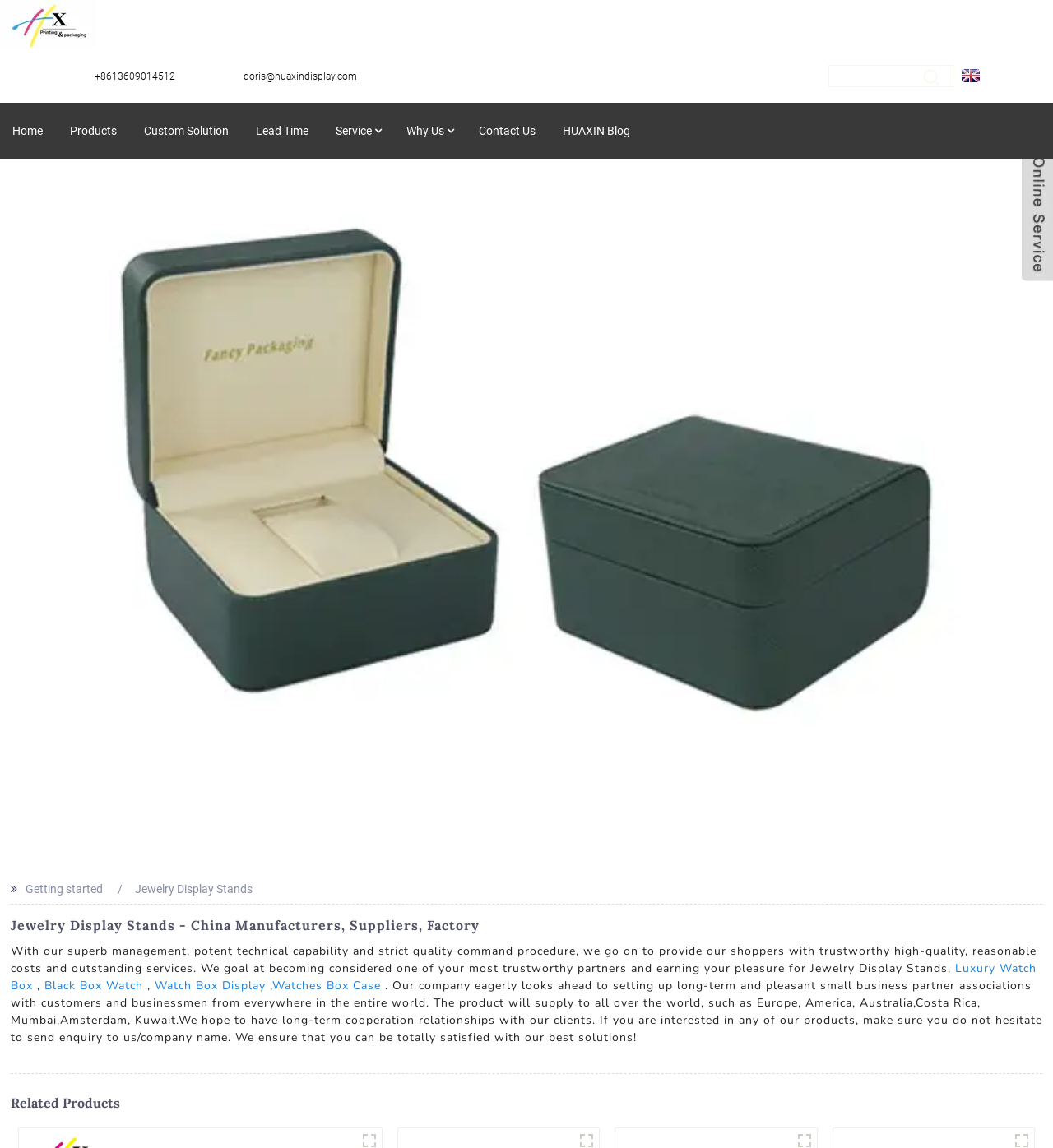Please determine the bounding box coordinates for the UI element described here. Use the format (top-left x, top-left y, bottom-right x, bottom-right y) with values bounded between 0 and 1: Luxury Watch Box

[0.01, 0.837, 0.984, 0.866]